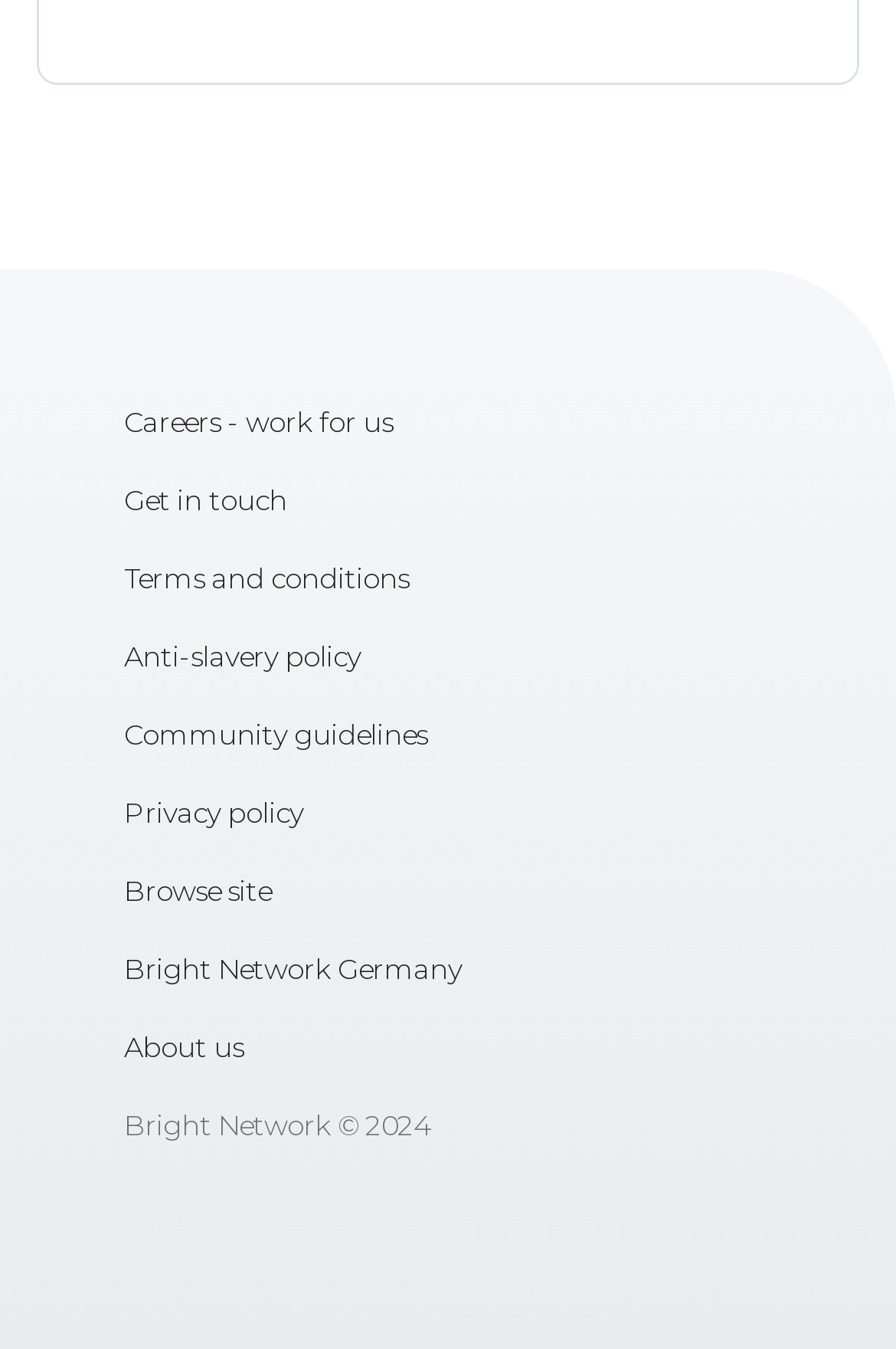Provide the bounding box coordinates of the HTML element described as: "Careers - work for us". The bounding box coordinates should be four float numbers between 0 and 1, i.e., [left, top, right, bottom].

[0.138, 0.284, 0.923, 0.342]